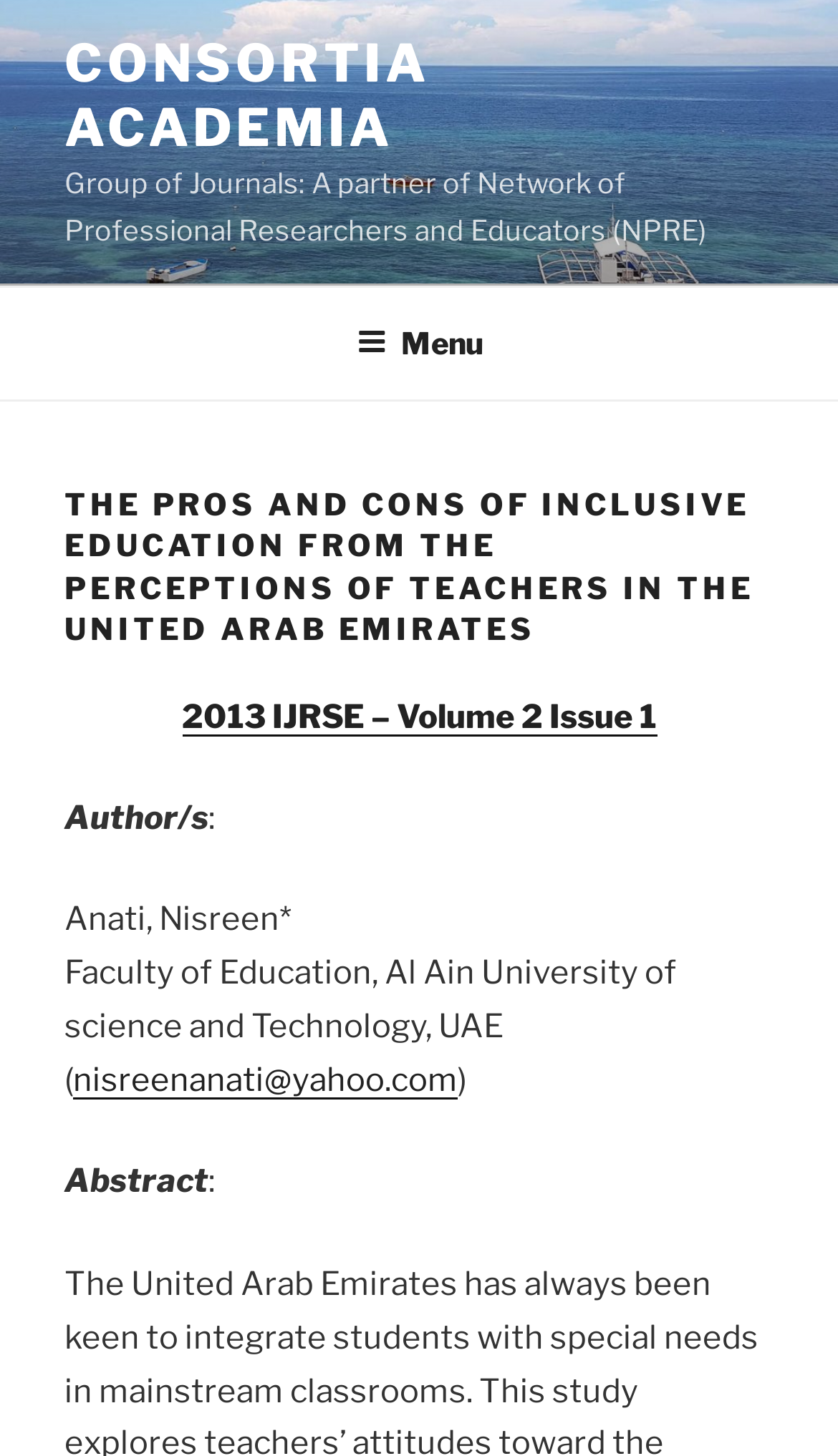Please give a succinct answer using a single word or phrase:
What is the email address of the author?

nisreenanati@yahoo.com